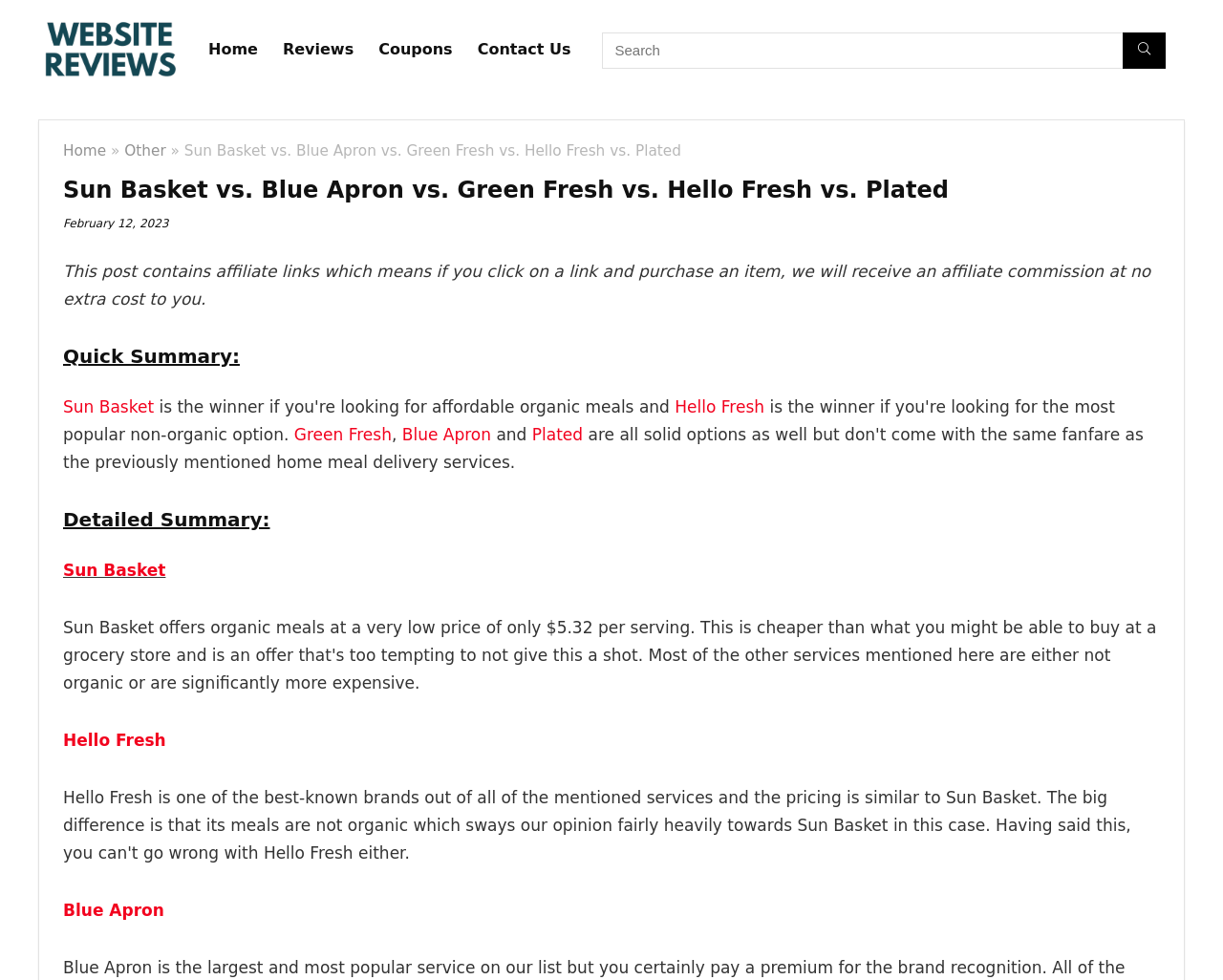What is the name of the website?
Using the information from the image, give a concise answer in one word or a short phrase.

WebsiteReviews